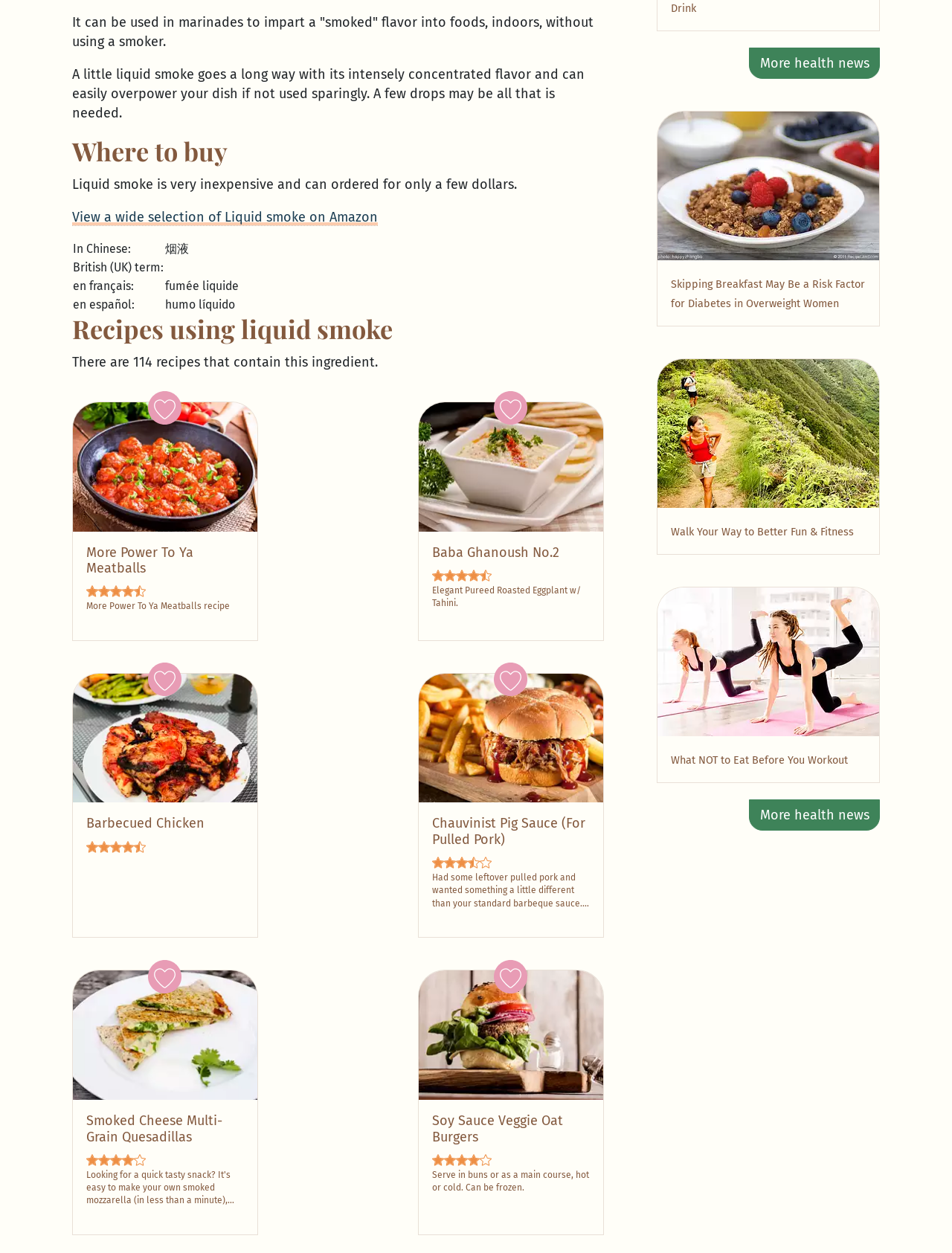Bounding box coordinates are specified in the format (top-left x, top-left y, bottom-right x, bottom-right y). All values are floating point numbers bounded between 0 and 1. Please provide the bounding box coordinate of the region this sentence describes: More health news

[0.787, 0.038, 0.924, 0.063]